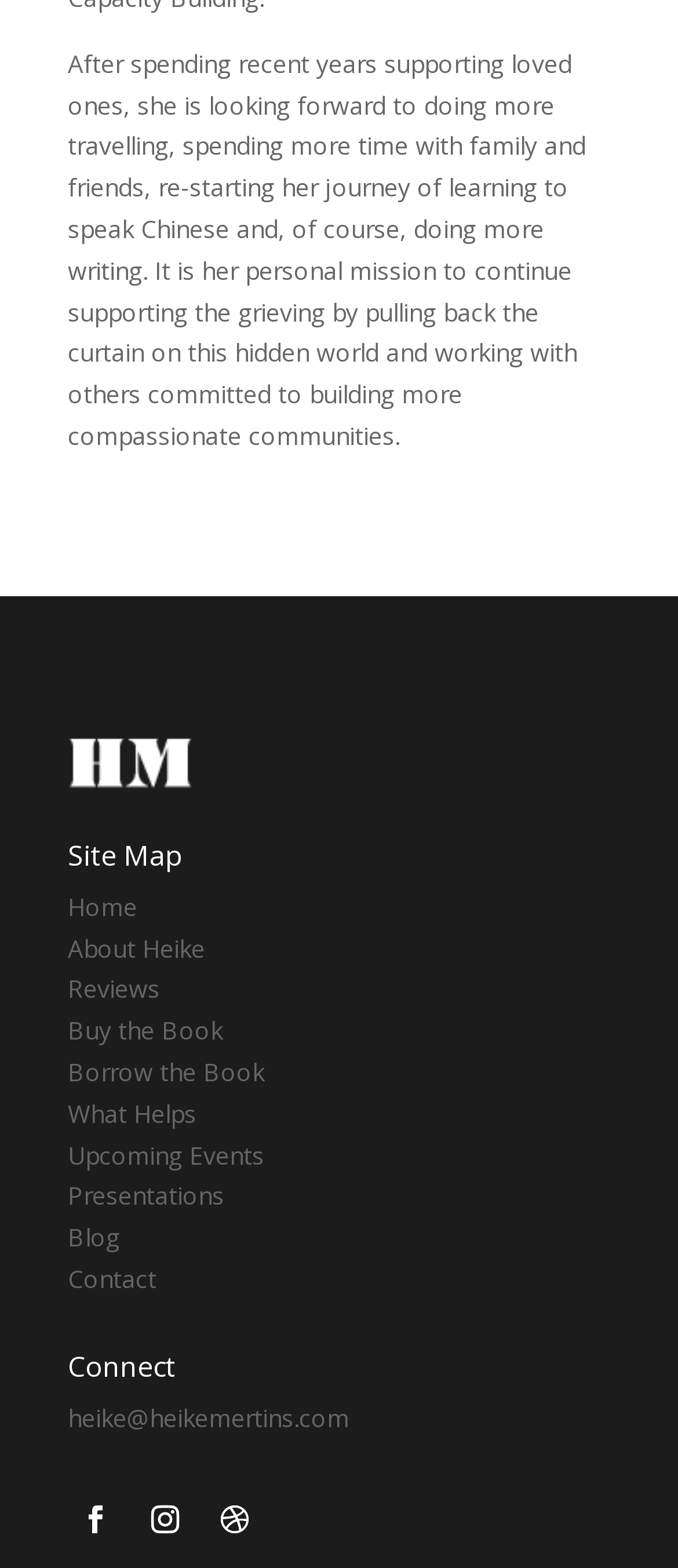How many social media links are available?
Provide a detailed and well-explained answer to the question.

The social media links are located at the bottom of the page, and there are three of them, represented by the icons '', '', and ''.